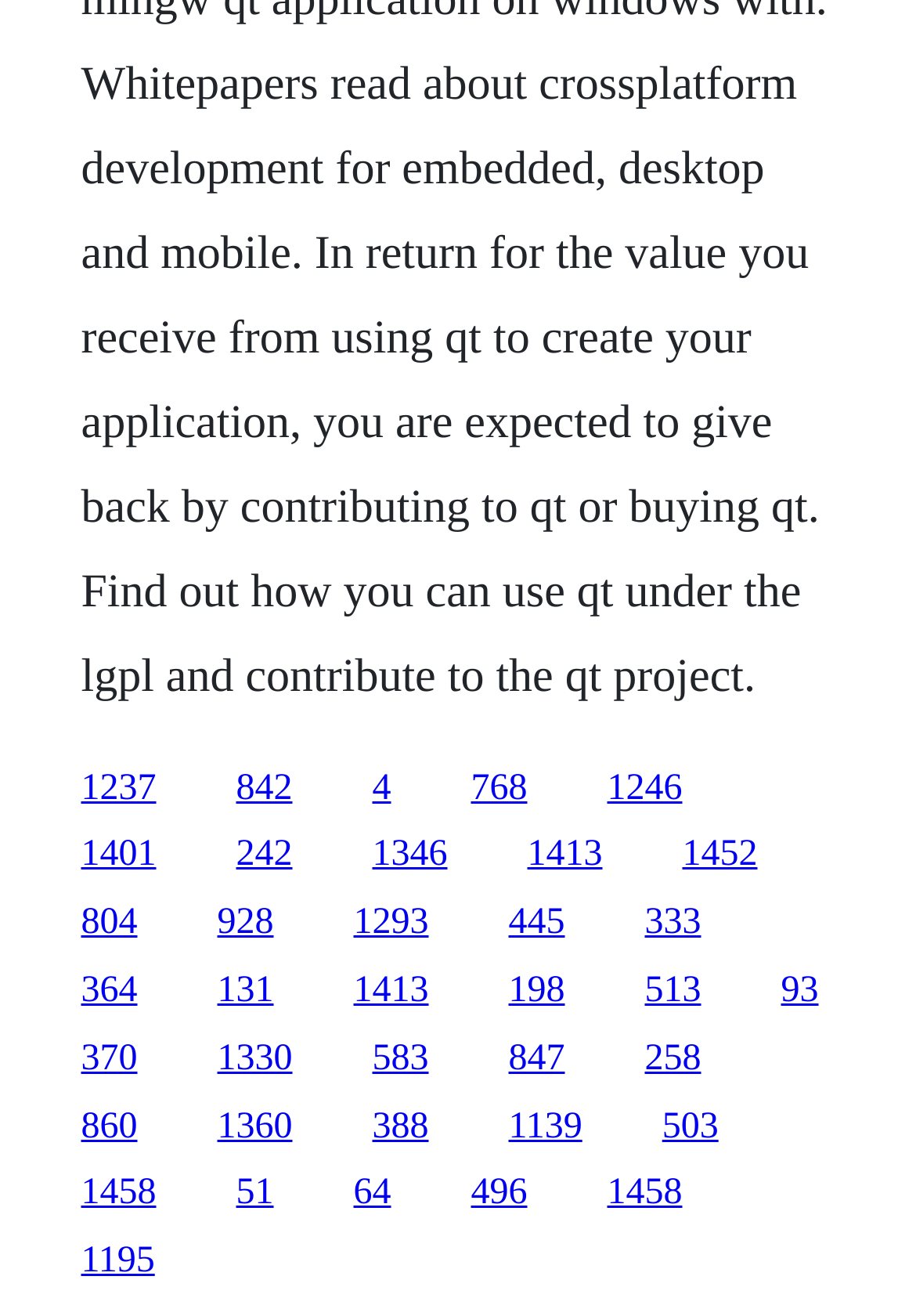Please respond in a single word or phrase: 
How many links are in the second row?

5